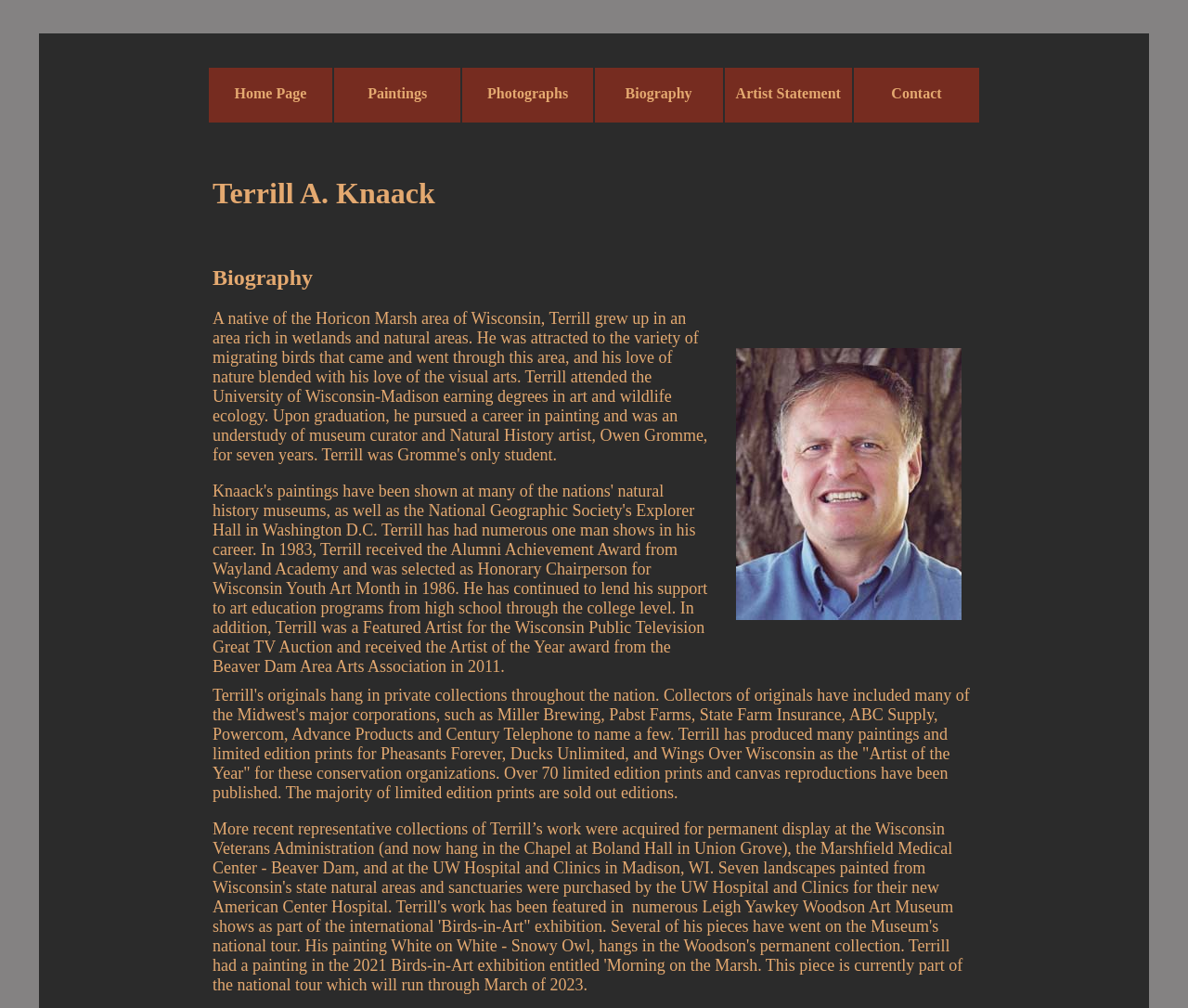Could you identify the text that serves as the heading for this webpage?

Terrill A. Knaack